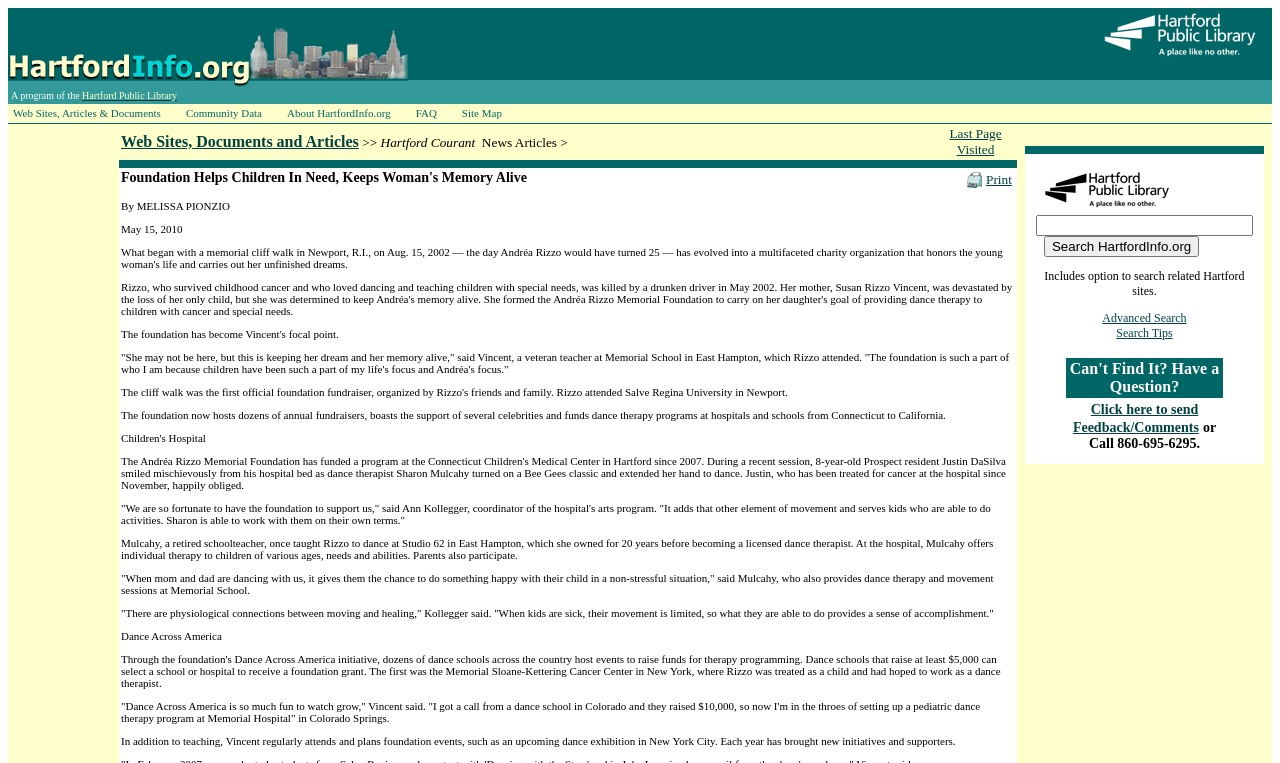Offer a meticulous caption that includes all visible features of the webpage.

The webpage is about the HartfordInfo.org website, which is a program of the Hartford Public Library. At the top, there is a logo and a navigation menu with links to various sections of the website, including Web Sites, Articles & Documents, Community Data, and About HartfordInfo.org. 

Below the navigation menu, there is a section with a title "Web Sites, Documents and Articles >> Hartford Courant News Articles >", followed by a link to "Last Page Visited". 

The main content of the webpage is an article about a foundation that helps children in need and keeps a woman's memory alive. The article includes several paragraphs of text, with quotes from individuals involved with the foundation. There are also several images scattered throughout the article, including a photo of a person and a logo.

To the right of the article, there is a sidebar with a search box and a link to "Powered by Hartford Public Library". The search box allows users to search HartfordInfo.org and includes options to search related Hartford sites. There is also an "Advanced Search" link and a button to execute the search.

At the bottom of the webpage, there is a footer section with a copyright notice and links to various sections of the website, including FAQ, Site Map, and Partners.